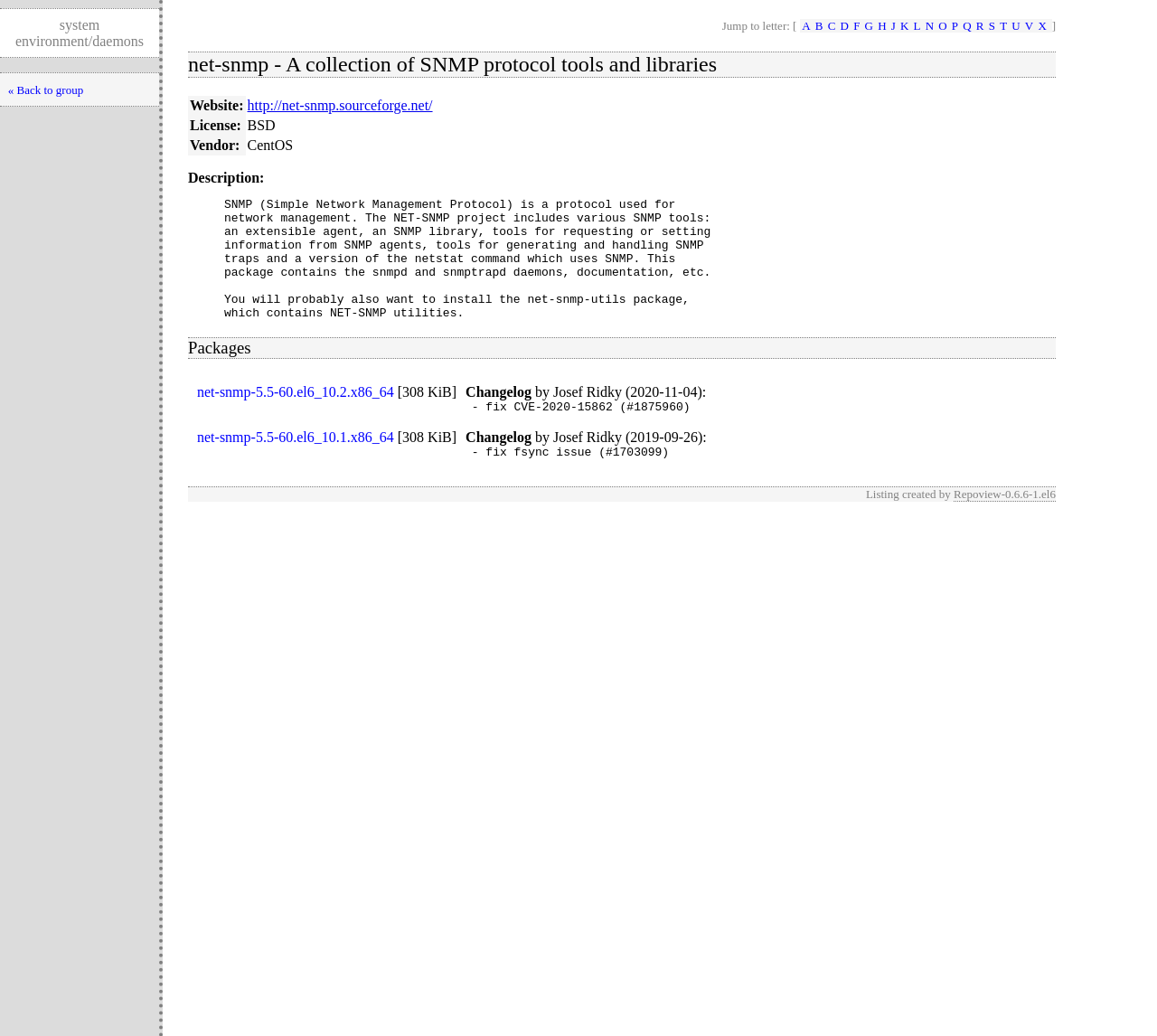Utilize the information from the image to answer the question in detail:
What is the license of the net-snmp package?

In the table, the row with the rowheader 'License:' has a gridcell with the text 'BSD', indicating that the license of the net-snmp package is BSD.